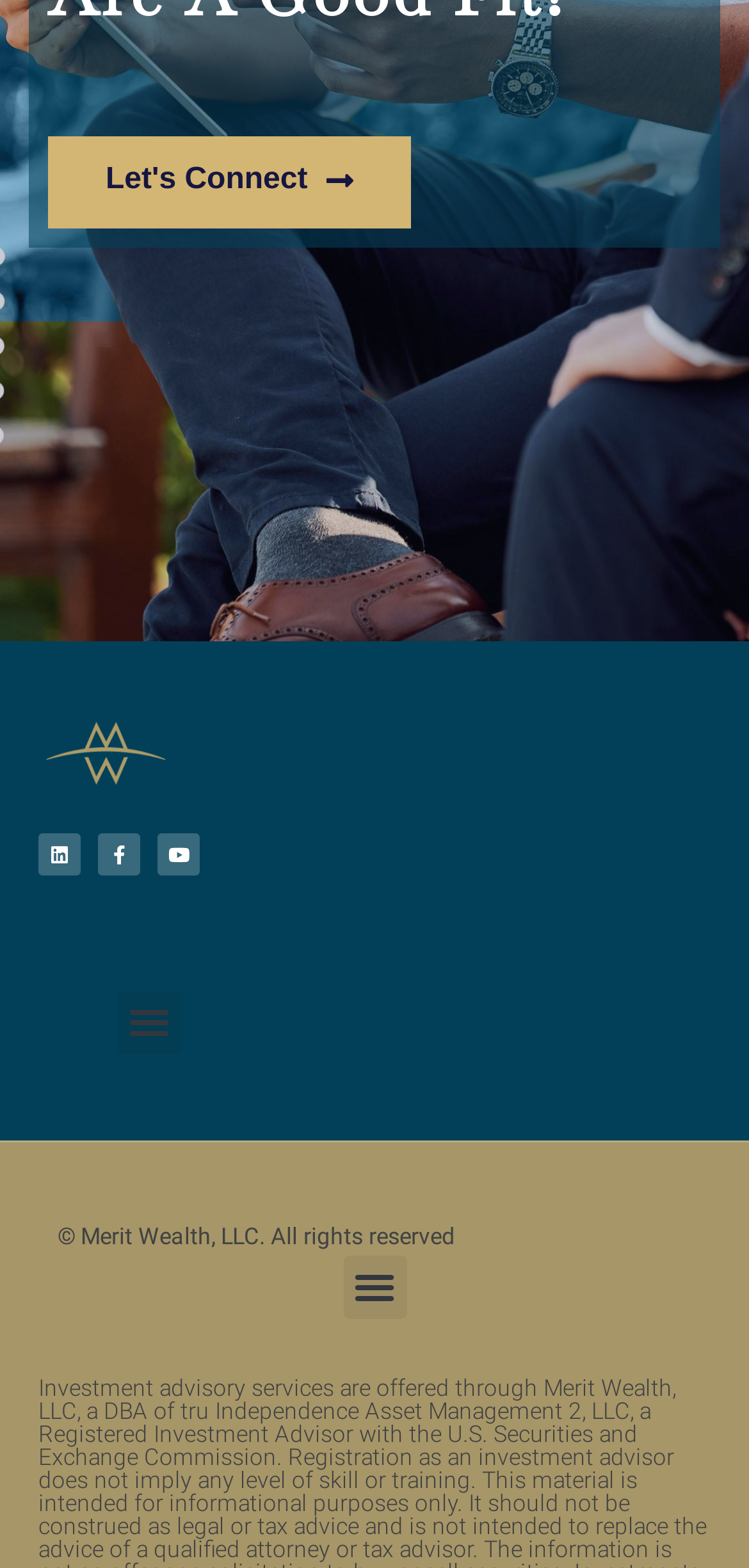Answer the question using only one word or a concise phrase: What is the name of the company?

Merit Wealth, LLC.